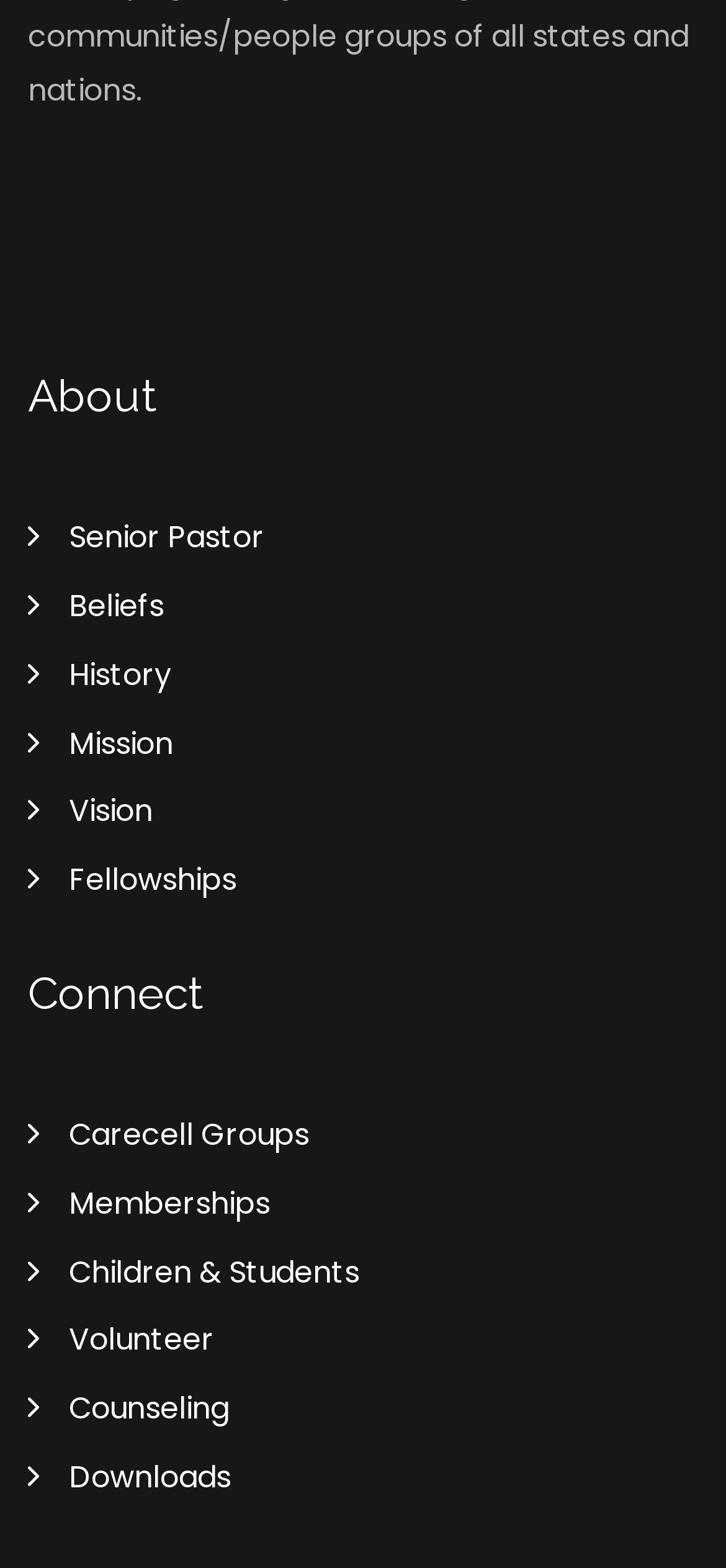Can you specify the bounding box coordinates of the area that needs to be clicked to fulfill the following instruction: "Access Downloads"?

[0.038, 0.921, 0.962, 0.965]